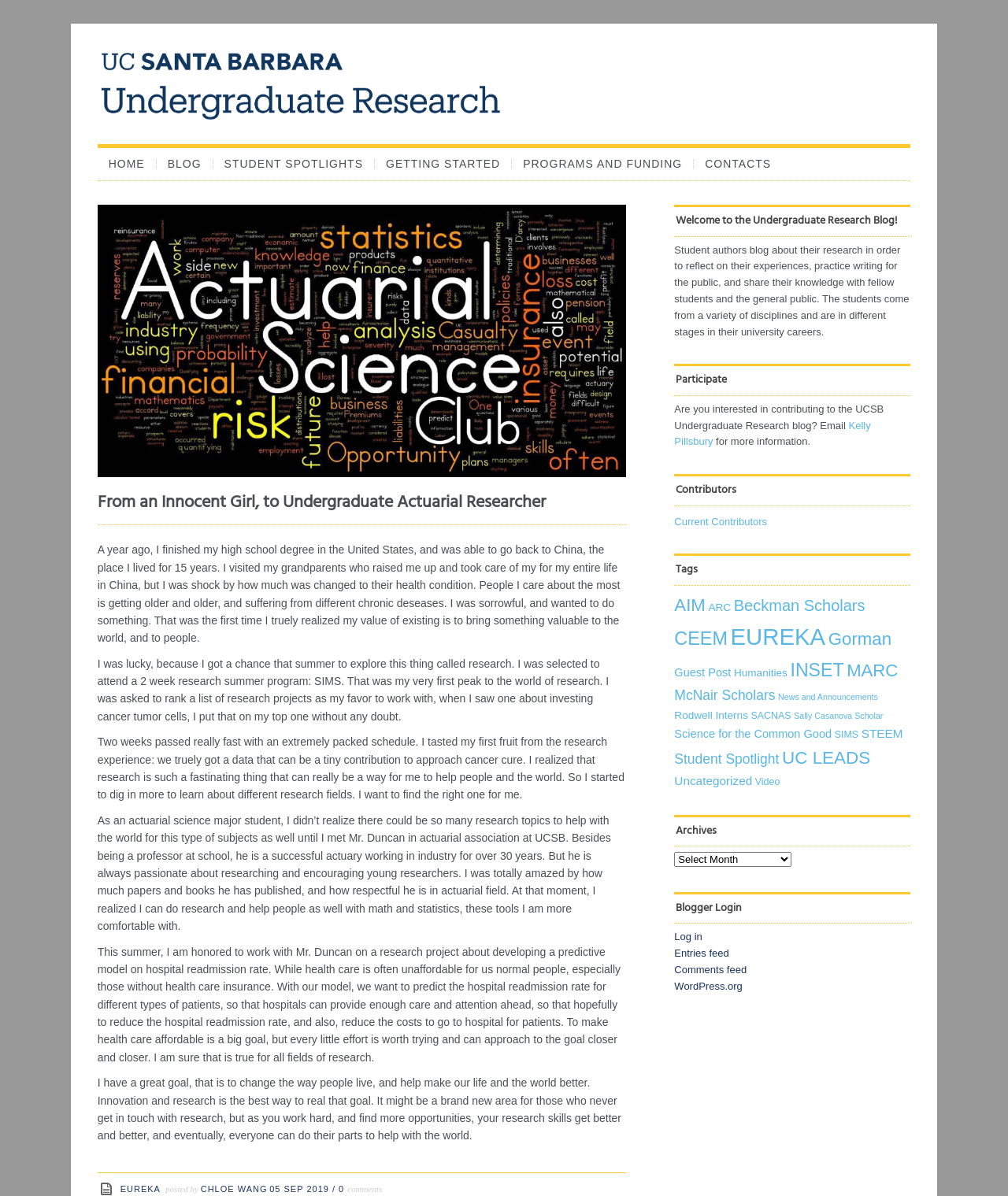Find the bounding box of the UI element described as follows: "Science for the Common Good".

[0.669, 0.608, 0.825, 0.619]